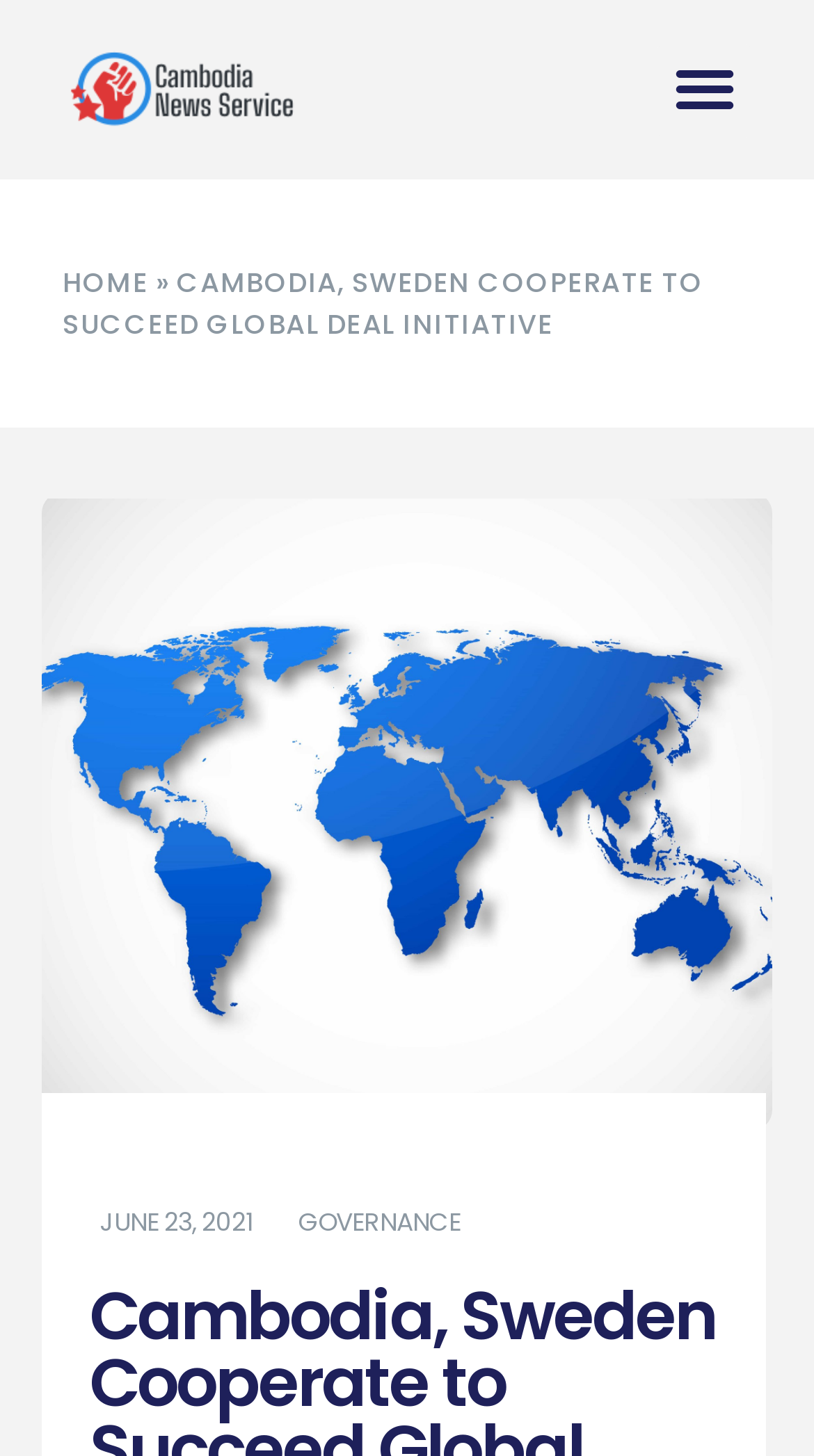Offer a detailed account of what is visible on the webpage.

The webpage appears to be a news article page, specifically from the Cambodia News Service. At the top-left corner, there is a link with no text, followed by a button labeled "Menu Toggle" at the top-right corner. Below the button, there is a horizontal navigation menu with a "HOME" link, accompanied by a right-facing arrow symbol. 

The main title of the article, "CAMBODIA, SWEDEN COOPERATE TO SUCCEED GLOBAL DEAL INITIATIVE", is prominently displayed below the navigation menu. The title is followed by the date "JUNE 23, 2021" at the bottom-left corner of the page. There is also a link labeled "GOVERNANCE" at the bottom-center of the page.